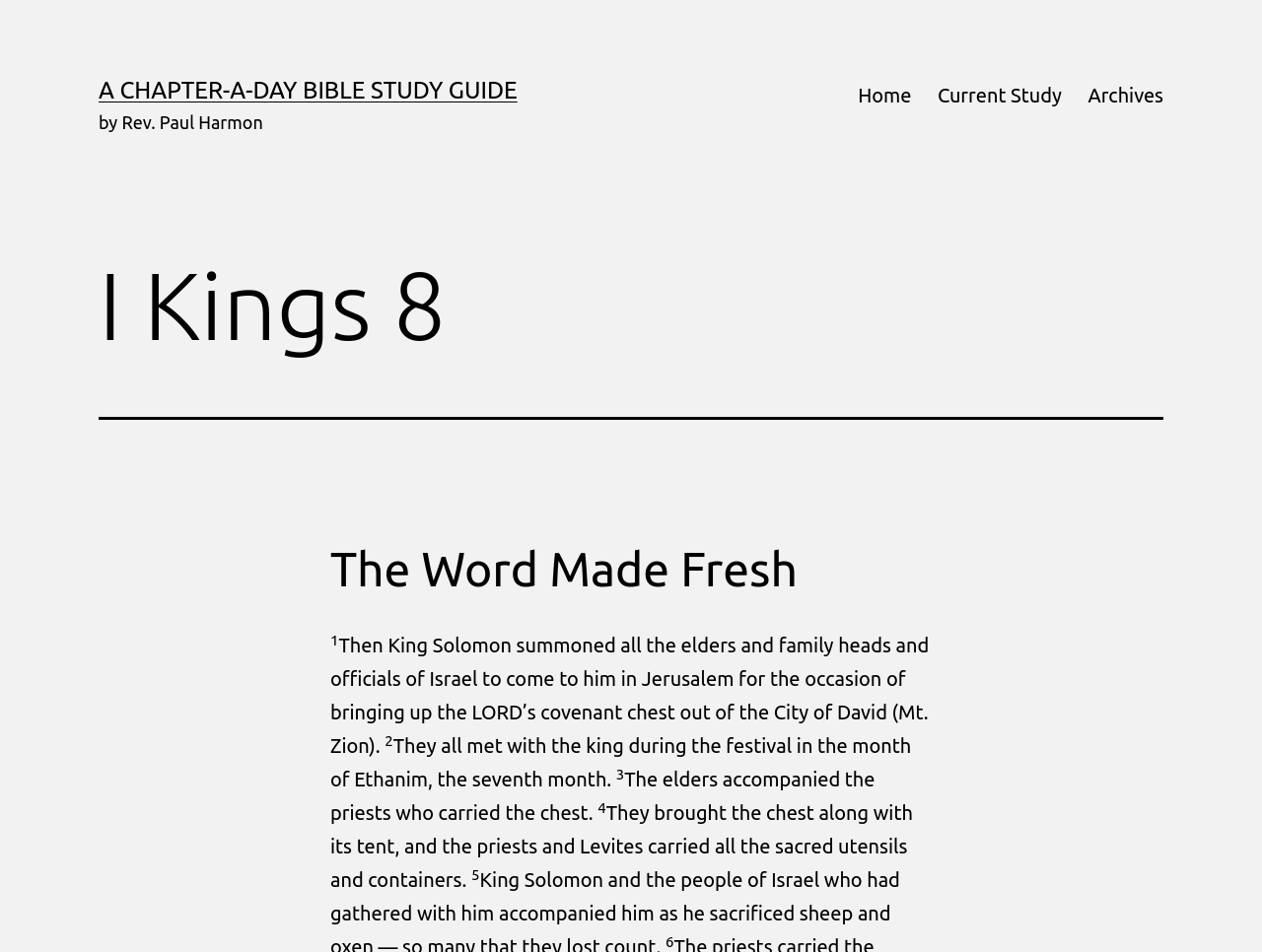Determine the bounding box of the UI component based on this description: "Games". The bounding box coordinates should be four float values between 0 and 1, i.e., [left, top, right, bottom].

None